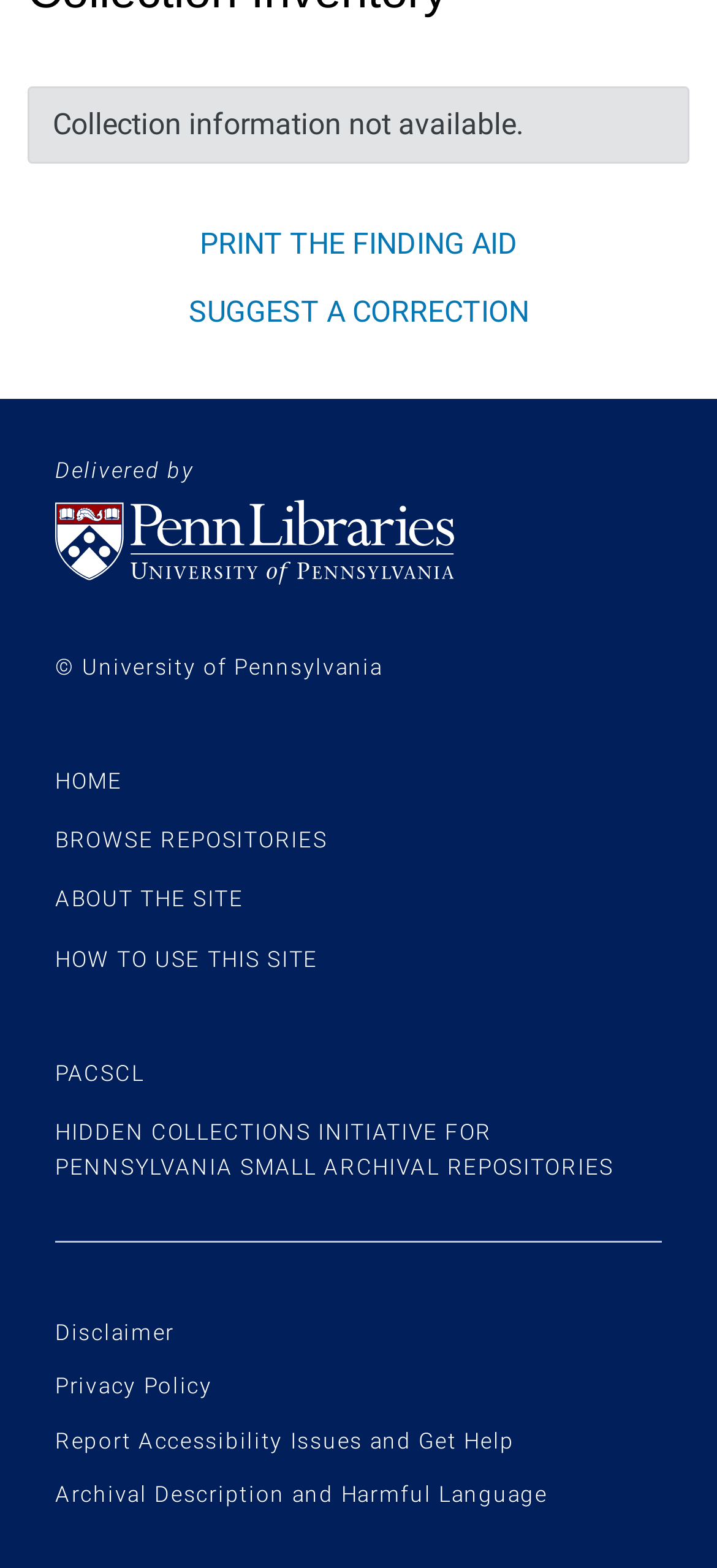What is the purpose of the 'PRINT THE FINDING AID' button?
Based on the image, give a one-word or short phrase answer.

To print the finding aid